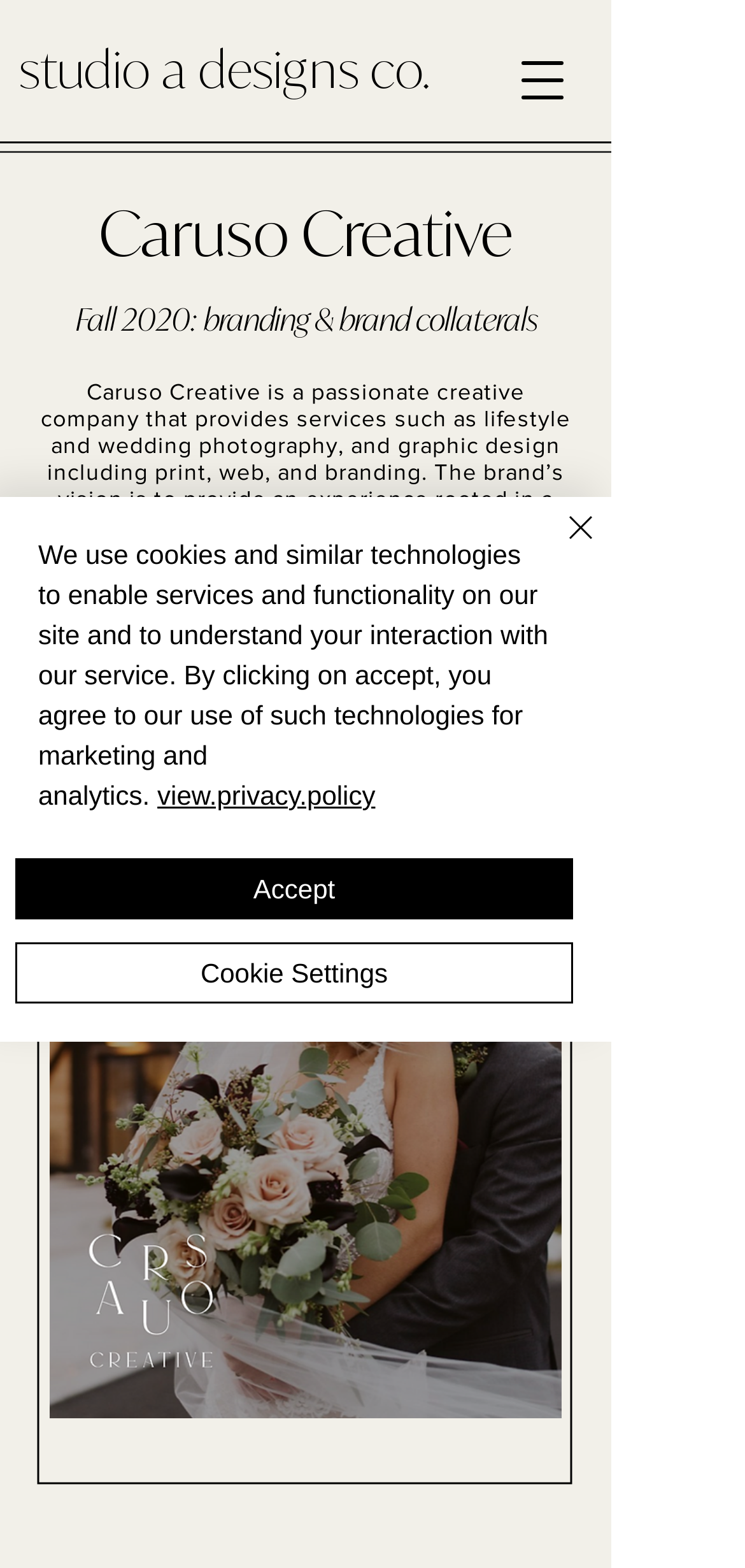What is the purpose of the design project?
Look at the image and answer with only one word or phrase.

To represent Natalie's business